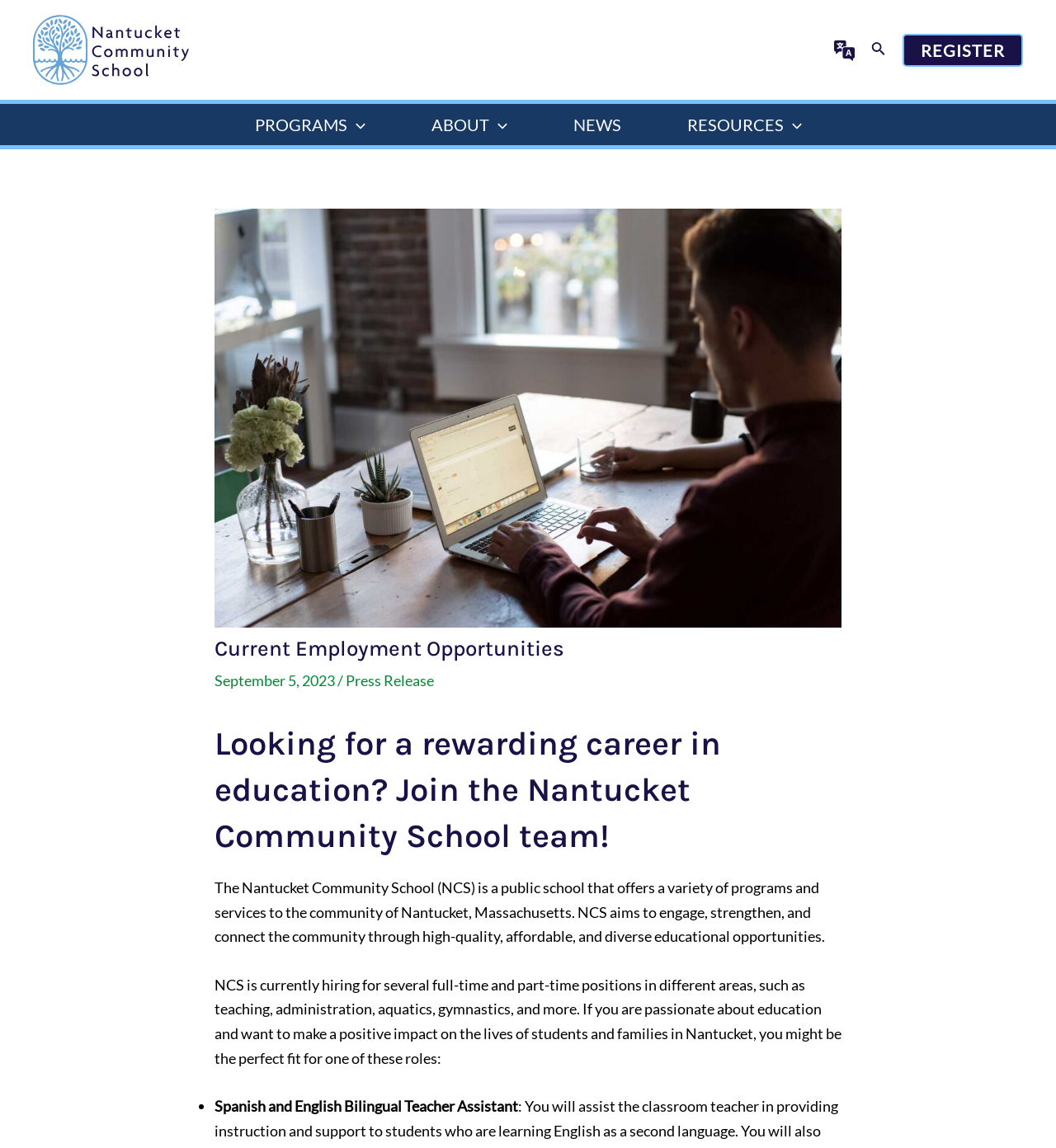Using the webpage screenshot, find the UI element described by aria-label="translate website". Provide the bounding box coordinates in the format (top-left x, top-left y, bottom-right x, bottom-right y), ensuring all values are floating point numbers between 0 and 1.

[0.79, 0.035, 0.809, 0.053]